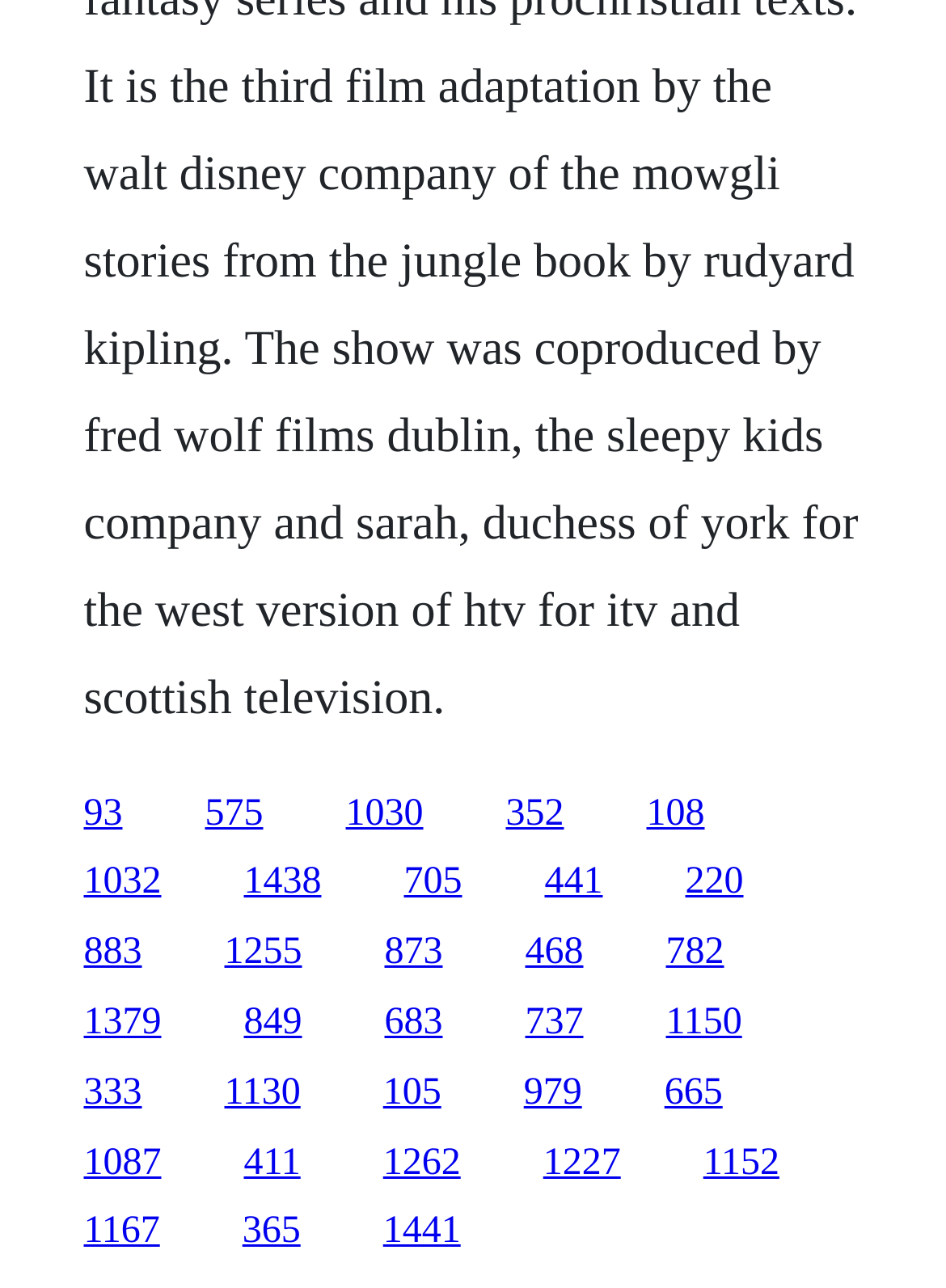Give a one-word or phrase response to the following question: What is the number of links on the webpage?

50